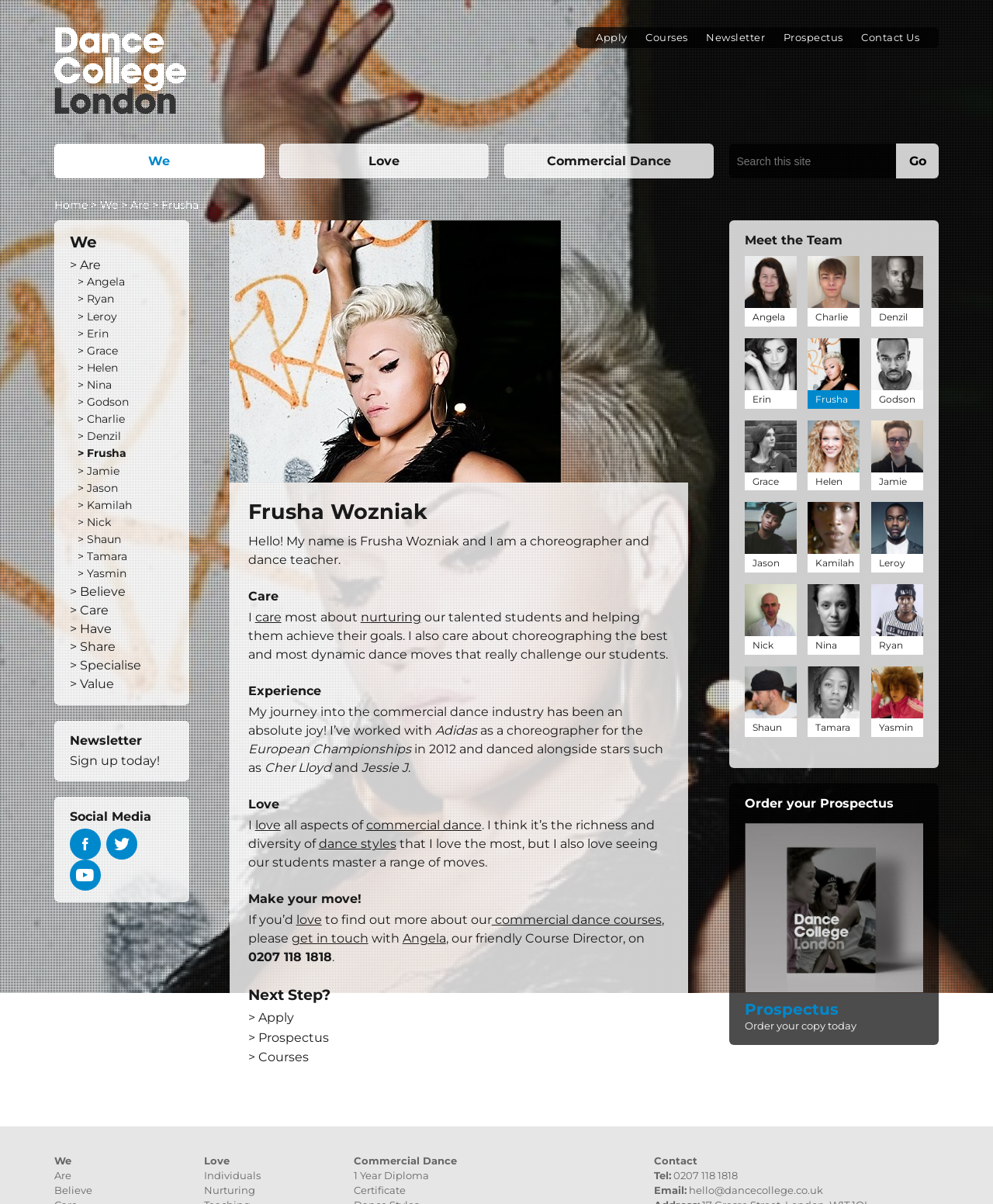Find the bounding box coordinates of the element you need to click on to perform this action: 'Get in touch'. The coordinates should be represented by four float values between 0 and 1, in the format [left, top, right, bottom].

[0.294, 0.773, 0.371, 0.786]